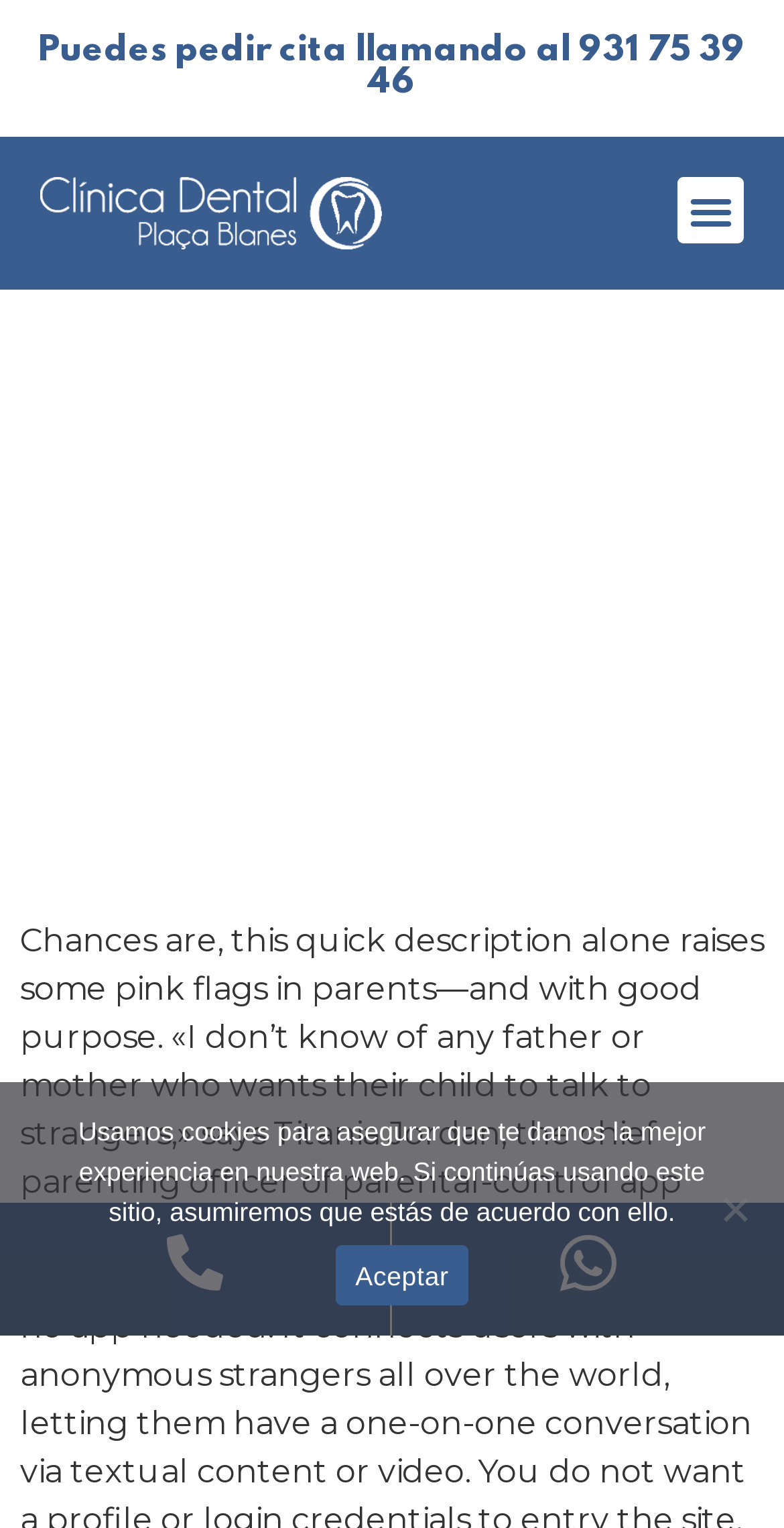What is the text of the cookie notice?
Using the information presented in the image, please offer a detailed response to the question.

I found a dialog element with the text 'Cookie Notice' and a static text element inside it with the given text, which suggests that it is the cookie notice on the webpage.